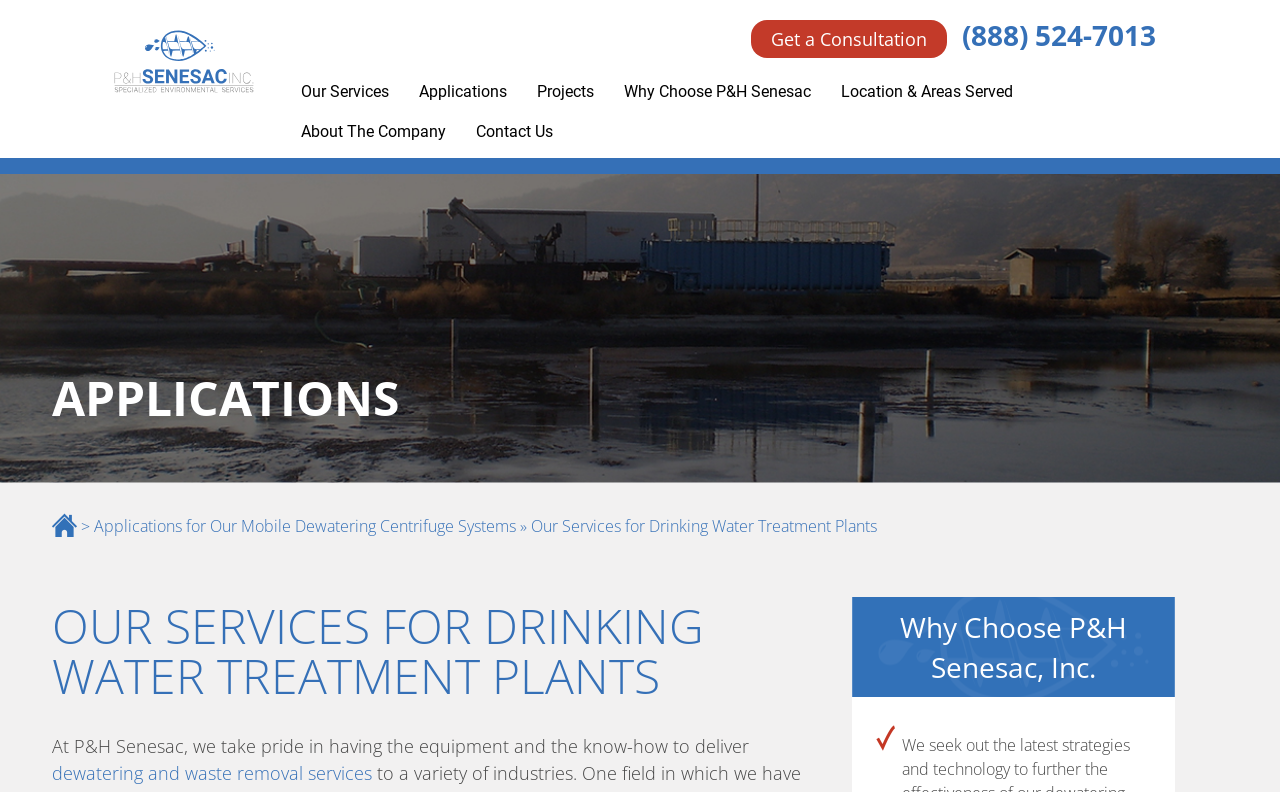Highlight the bounding box coordinates of the region I should click on to meet the following instruction: "Search for a specific term".

None